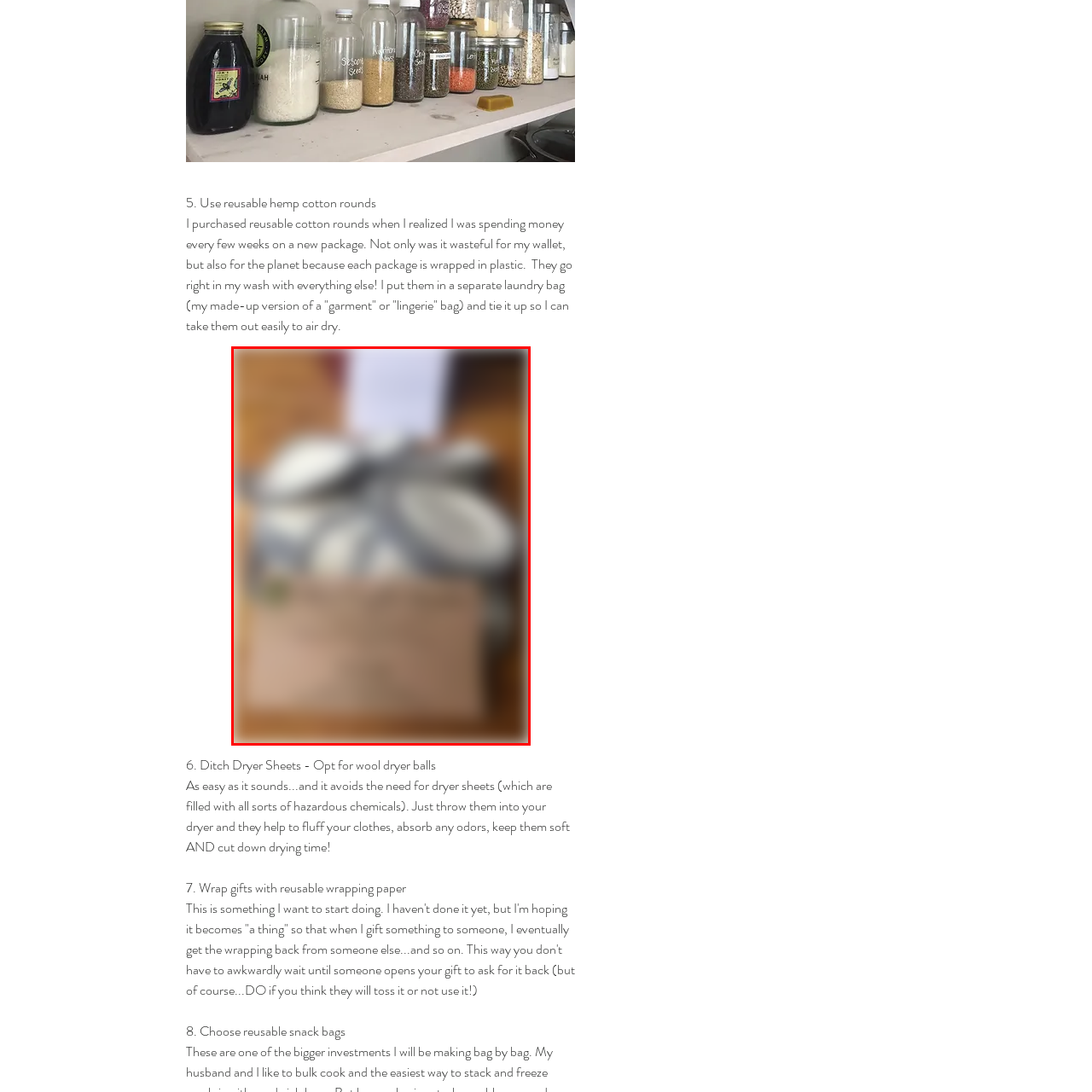Review the image segment marked with the grey border and deliver a thorough answer to the following question, based on the visual information provided: 
What is attached to the package?

Upon examining the image, it is clear that a note or label is attached to the package, likely providing information or a personal message about the contents of the package.